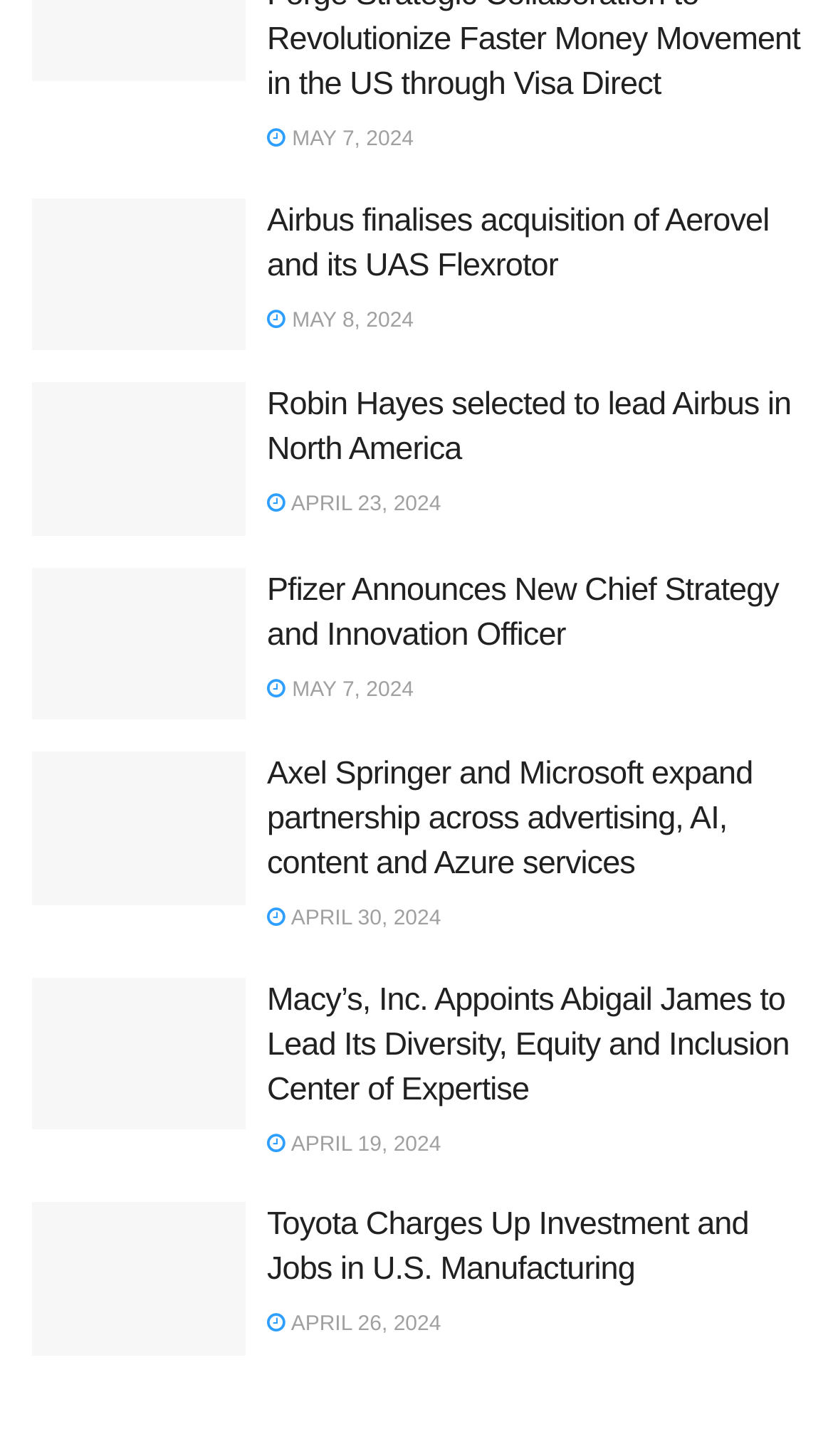How many links are in the first article?
Observe the image and answer the question with a one-word or short phrase response.

2